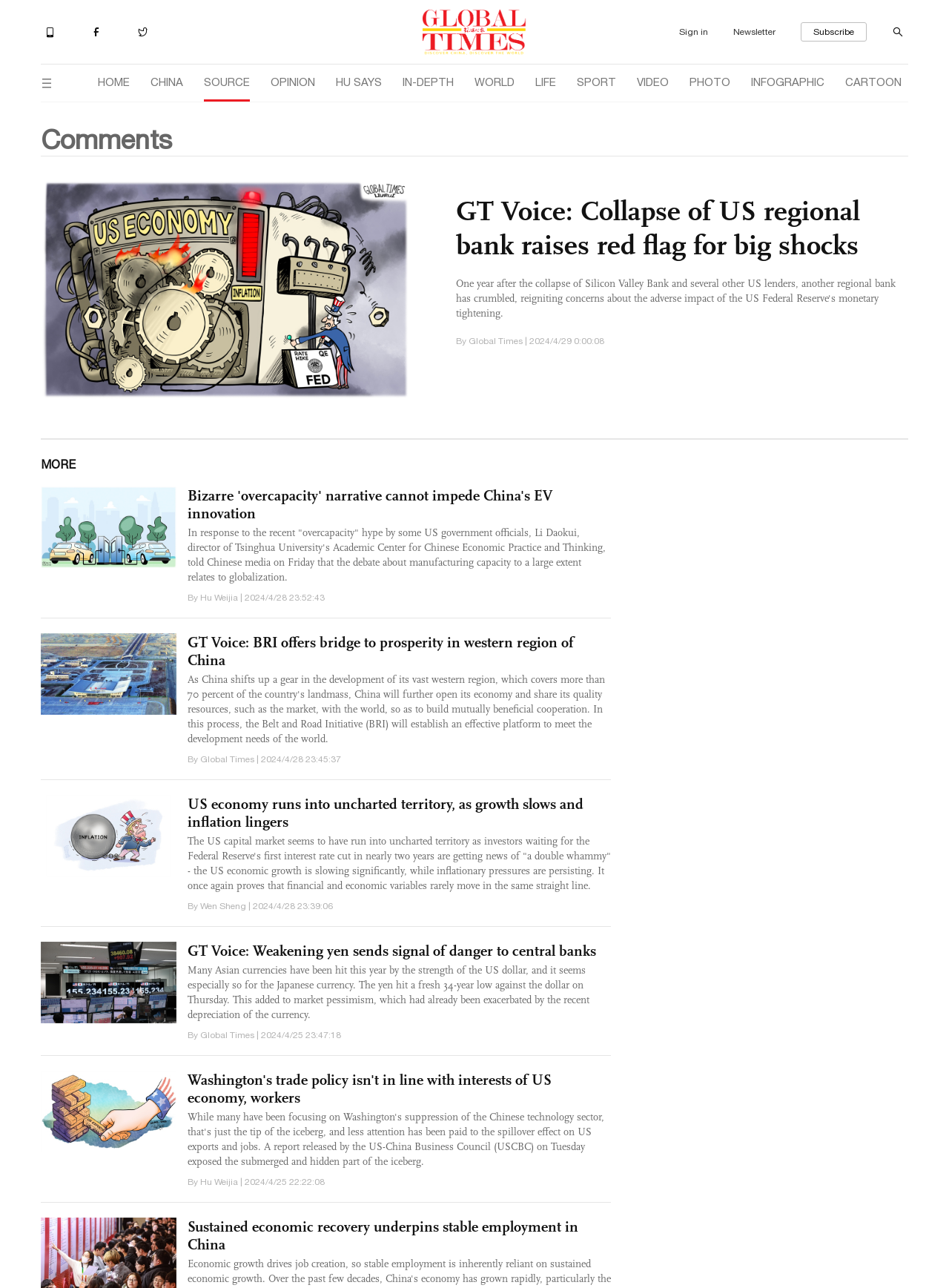Generate a comprehensive description of the webpage.

This webpage appears to be a news website, with a focus on comments and articles. At the top, there are several links and icons, including a sign-in button, a newsletter button, and a subscribe button. Below these, there is a navigation menu with links to various sections, such as "HOME", "CHINA", "SOURCE", "OPINION", and others.

The main content of the page is a list of news articles, each with a title, a brief summary, and an image. The articles are arranged in a vertical column, with the most recent articles at the top. Each article has a title, a brief summary, and an image. The titles of the articles are descriptive, such as "GT Voice: Collapse of US regional bank raises red flag for big shocks" and "Bizarre 'overcapacity' narrative cannot impede China's EV innovation".

There are also several static text elements on the page, including a header that reads "Comments" and a footer with links to more articles. The articles themselves are divided into sections, with headings such as "By Global Times" and "By Hu Weijia". The text of the articles is descriptive and informative, providing analysis and commentary on current events.

In terms of layout, the page is organized into a clear and readable format, with each article separated from the others by a small gap. The images are placed to the left of the article titles and summaries, and the text is arranged in a clear and easy-to-read format. Overall, the page appears to be well-organized and easy to navigate.